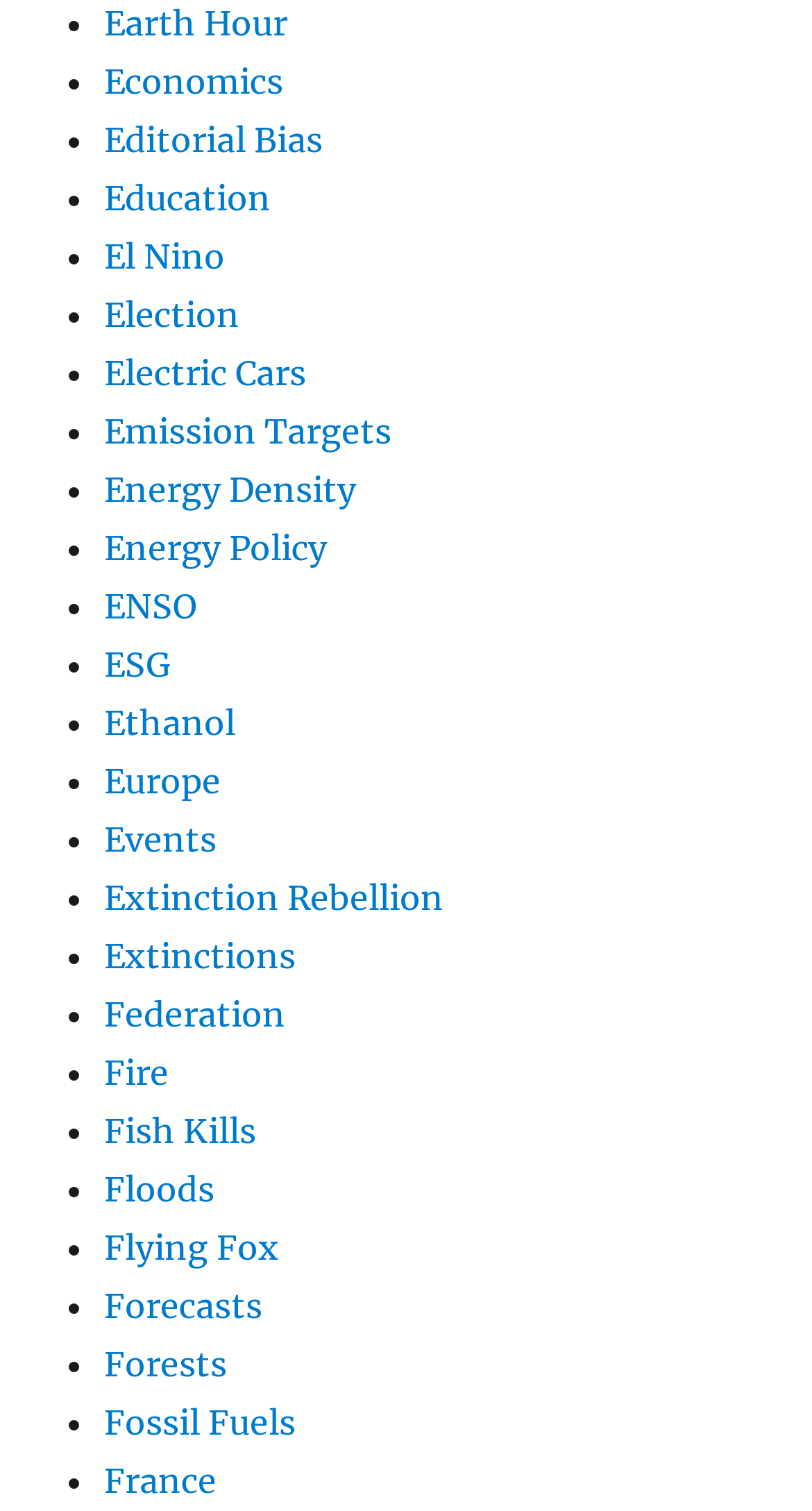Identify the bounding box coordinates for the UI element described as follows: "Fossil Fuels". Ensure the coordinates are four float numbers between 0 and 1, formatted as [left, top, right, bottom].

[0.128, 0.927, 0.364, 0.955]